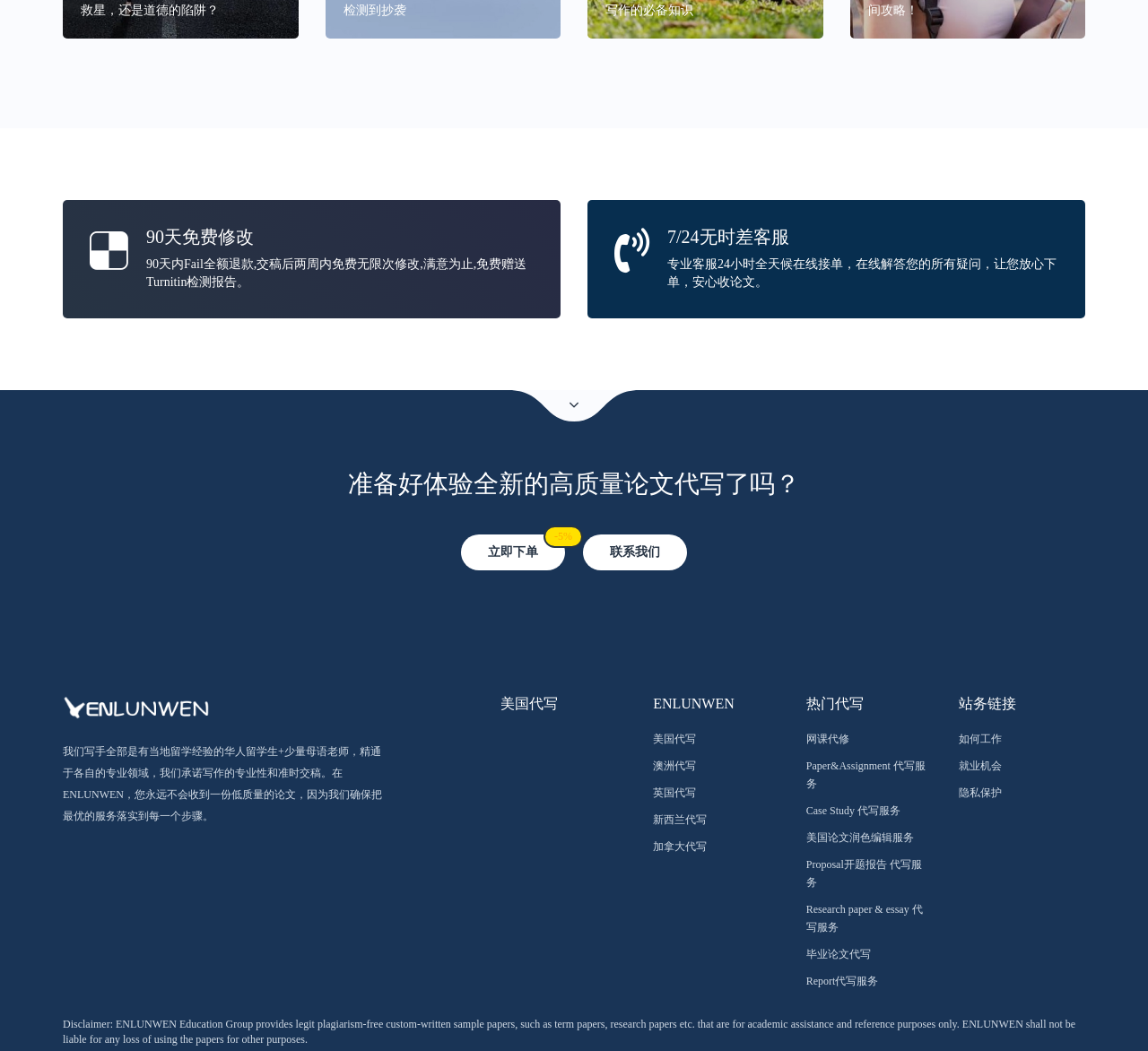What services do they offer?
Please give a detailed answer to the question using the information shown in the image.

They offer various services, including Paper&Assignment writing, Case Study writing, Research paper & essay writing, and more, as listed under the '热门代写' heading.